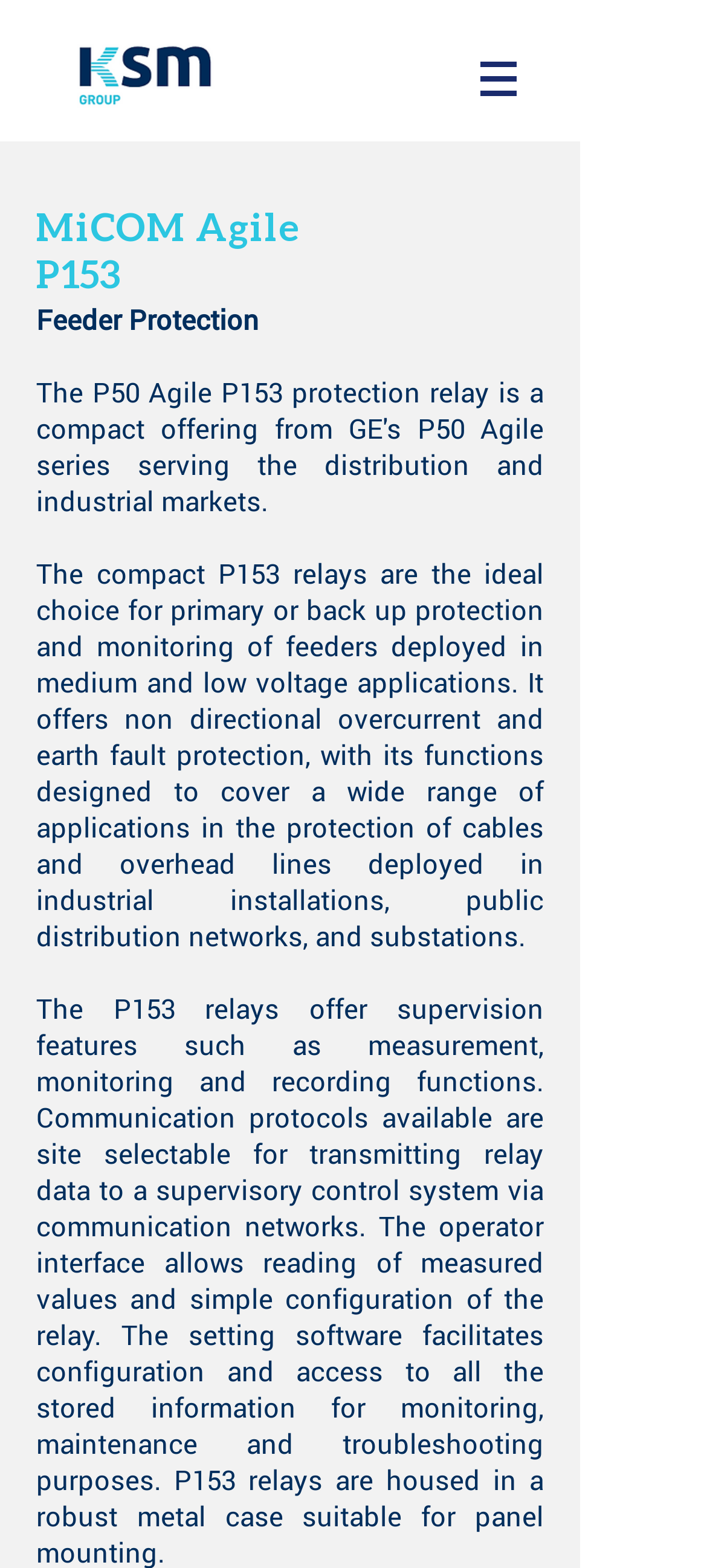What is the image located at the top left? Based on the image, give a response in one word or a short phrase.

KSM BRAND MANUAL CROP.PNG